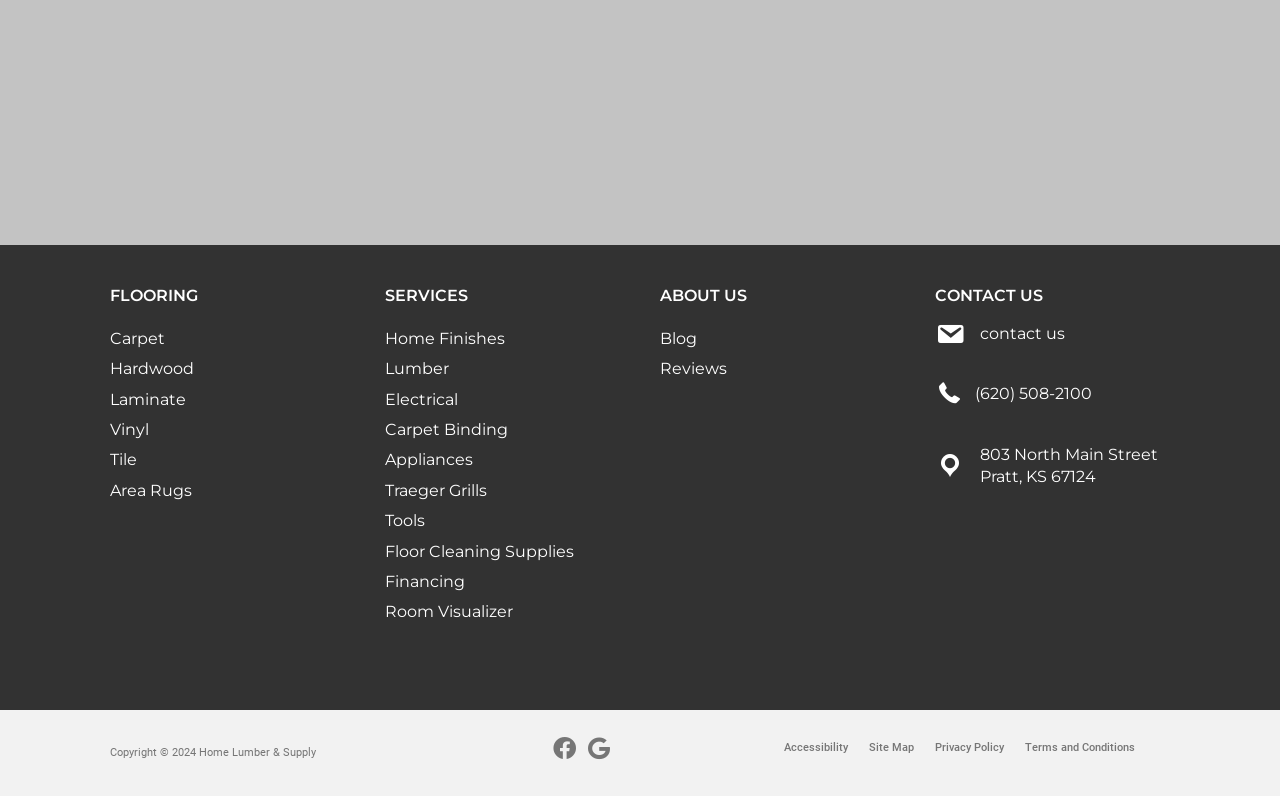Bounding box coordinates are specified in the format (top-left x, top-left y, bottom-right x, bottom-right y). All values are floating point numbers bounded between 0 and 1. Please provide the bounding box coordinate of the region this sentence describes: title="googleBusiness"

[0.459, 0.917, 0.477, 0.963]